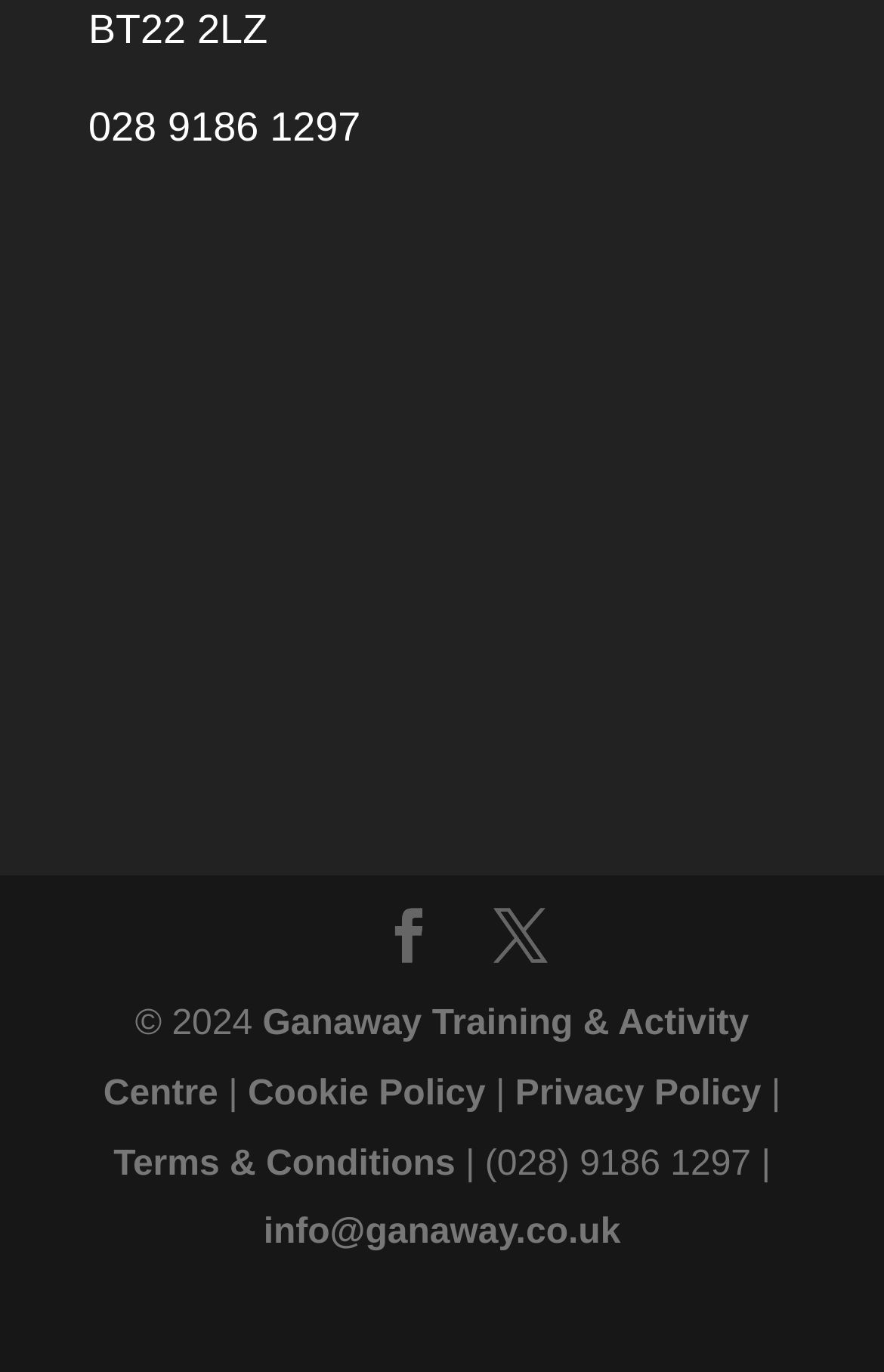Give the bounding box coordinates for the element described as: "Cookie Policy".

[0.28, 0.784, 0.549, 0.812]